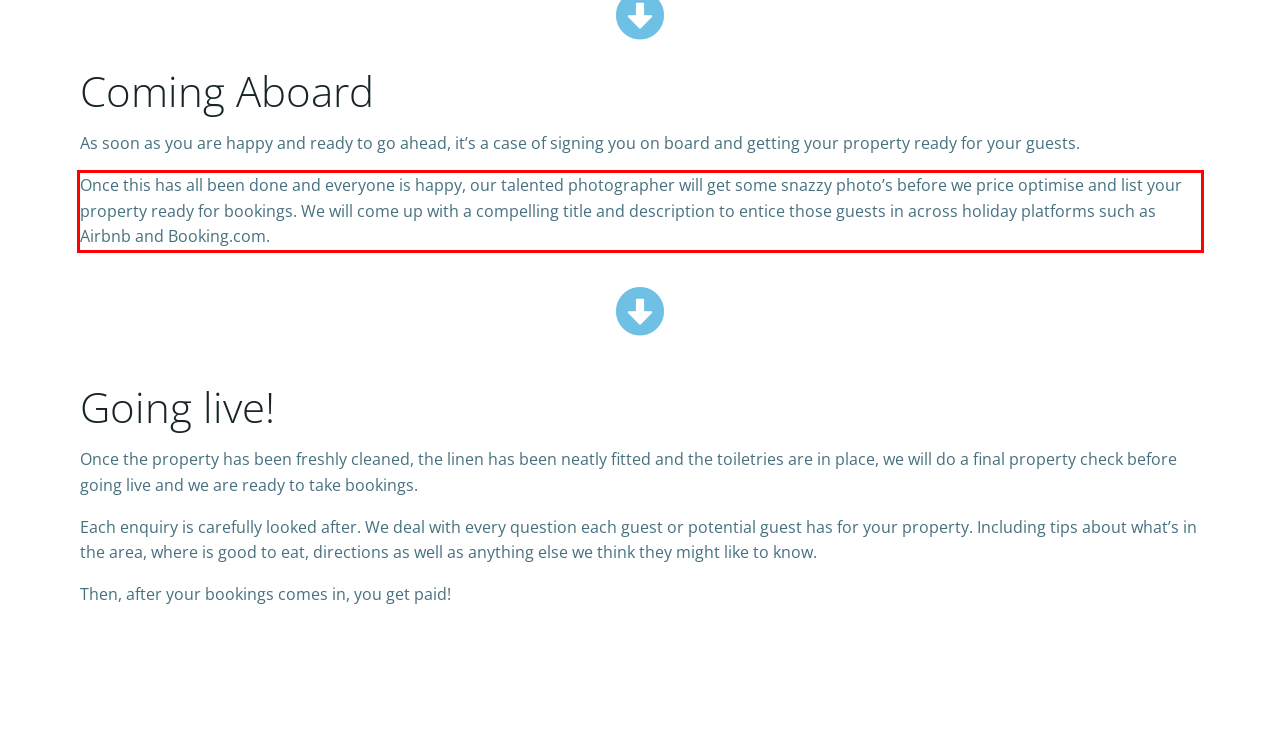Using the webpage screenshot, recognize and capture the text within the red bounding box.

Once this has all been done and everyone is happy, our talented photographer will get some snazzy photo’s before we price optimise and list your property ready for bookings. We will come up with a compelling title and description to entice those guests in across holiday platforms such as Airbnb and Booking.com.